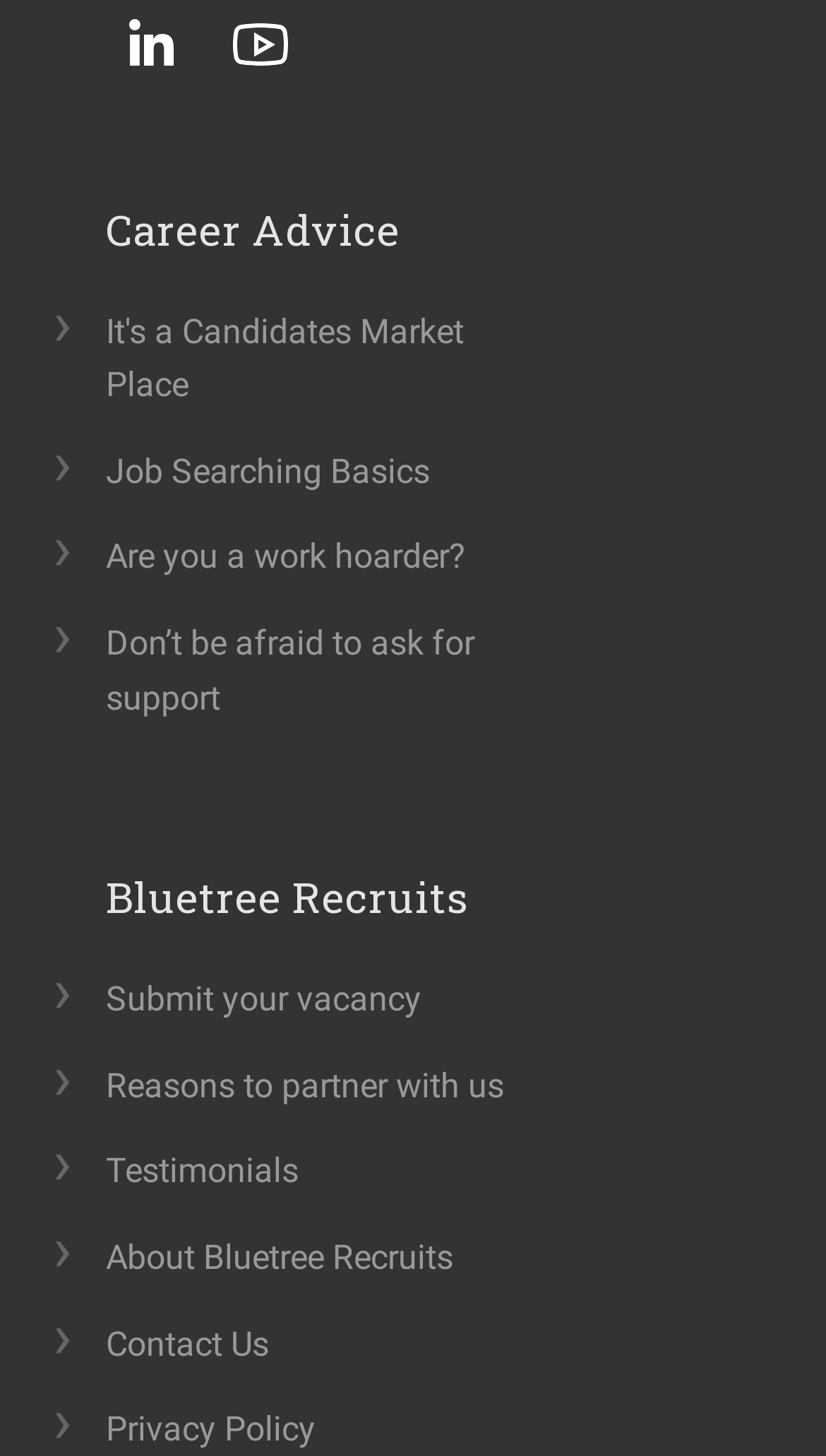Provide the bounding box coordinates for the UI element that is described as: "Testimonials".

[0.115, 0.779, 0.413, 0.831]